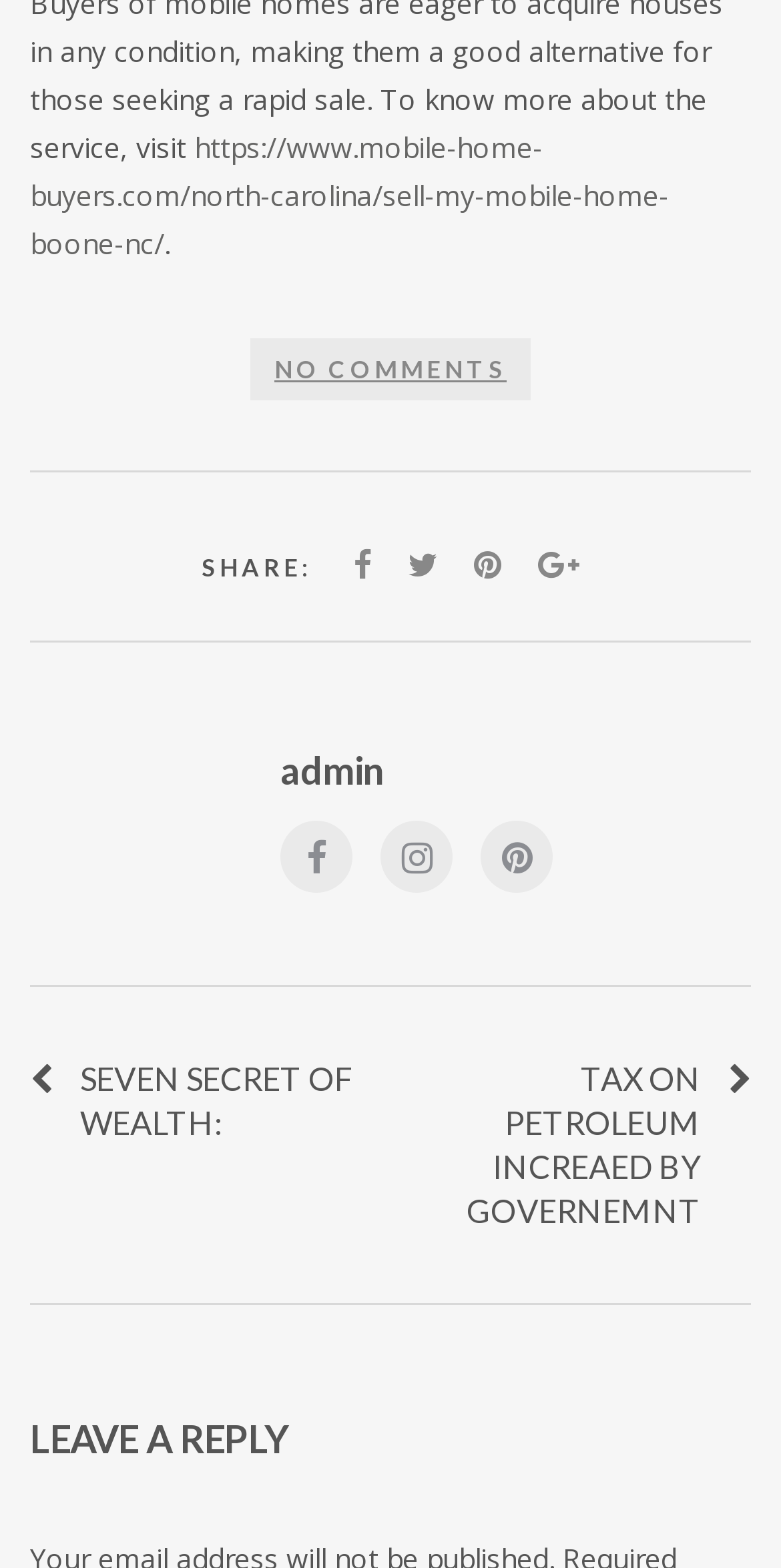Please indicate the bounding box coordinates for the clickable area to complete the following task: "view admin profile". The coordinates should be specified as four float numbers between 0 and 1, i.e., [left, top, right, bottom].

[0.359, 0.476, 0.49, 0.505]